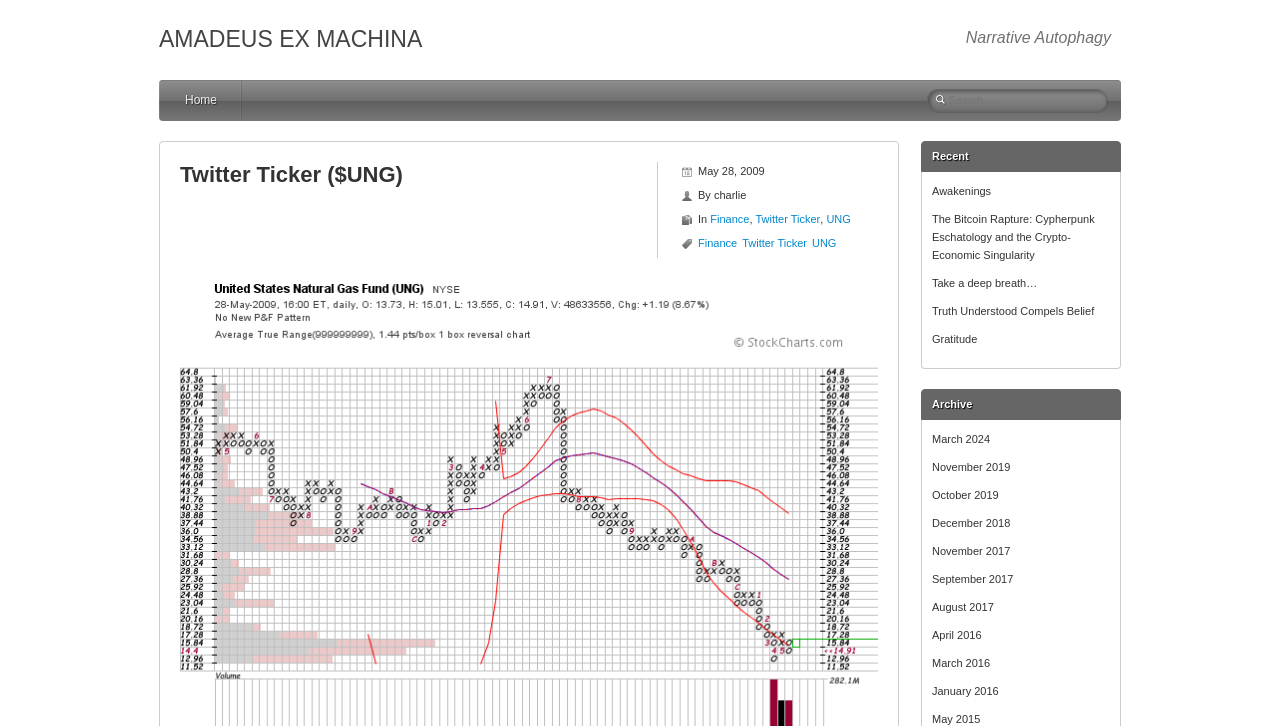Please find the bounding box coordinates for the clickable element needed to perform this instruction: "Browse the 'Archive' section".

[0.72, 0.536, 0.876, 0.578]